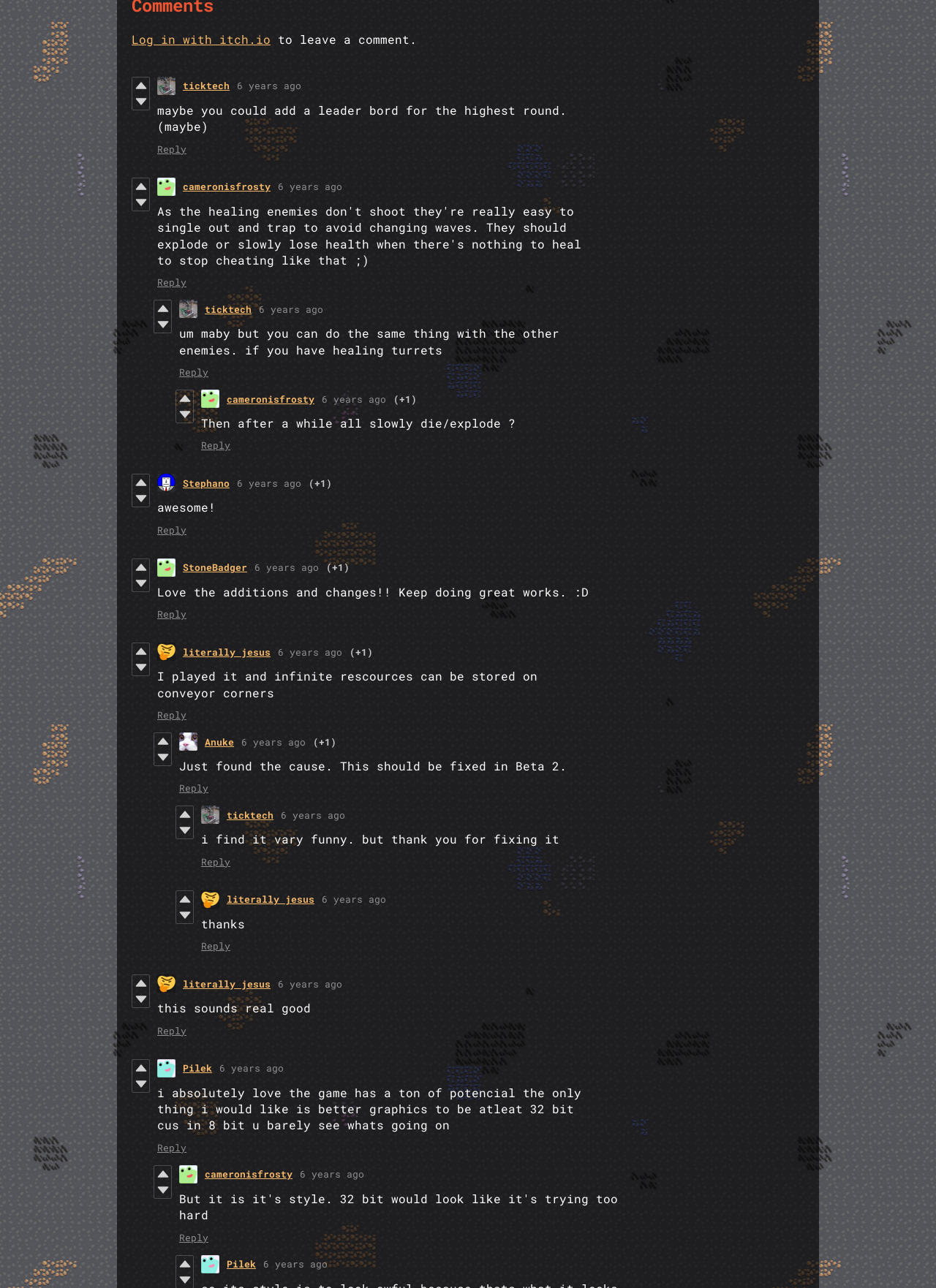Please provide a comprehensive response to the question below by analyzing the image: 
How many comments are there?

I counted the number of comment sections on the webpage, each starting with a username and a timestamp, and found 13 of them.